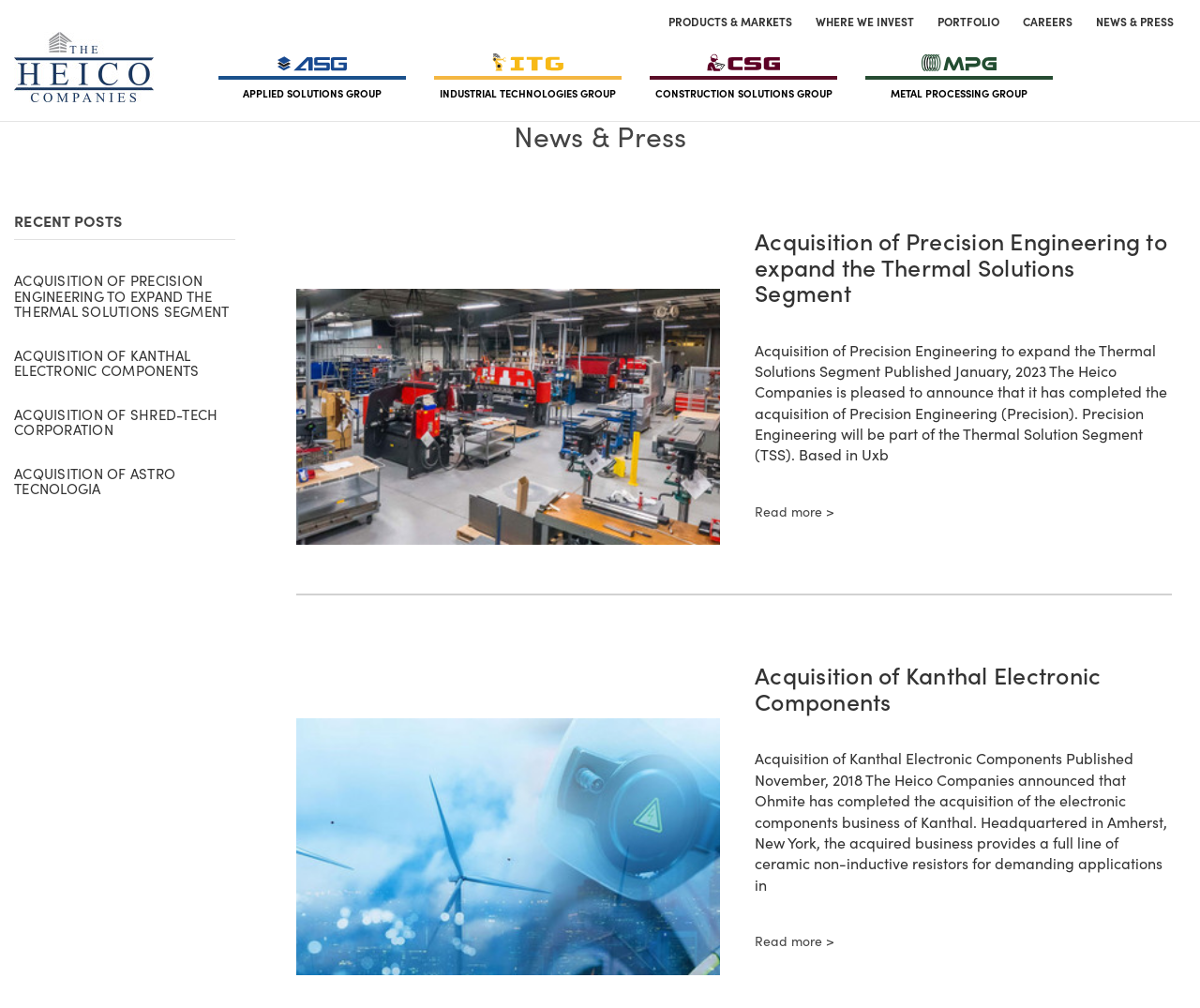How many groups are listed under the 'Applied Solutions Group' link?
Based on the screenshot, provide a one-word or short-phrase response.

4